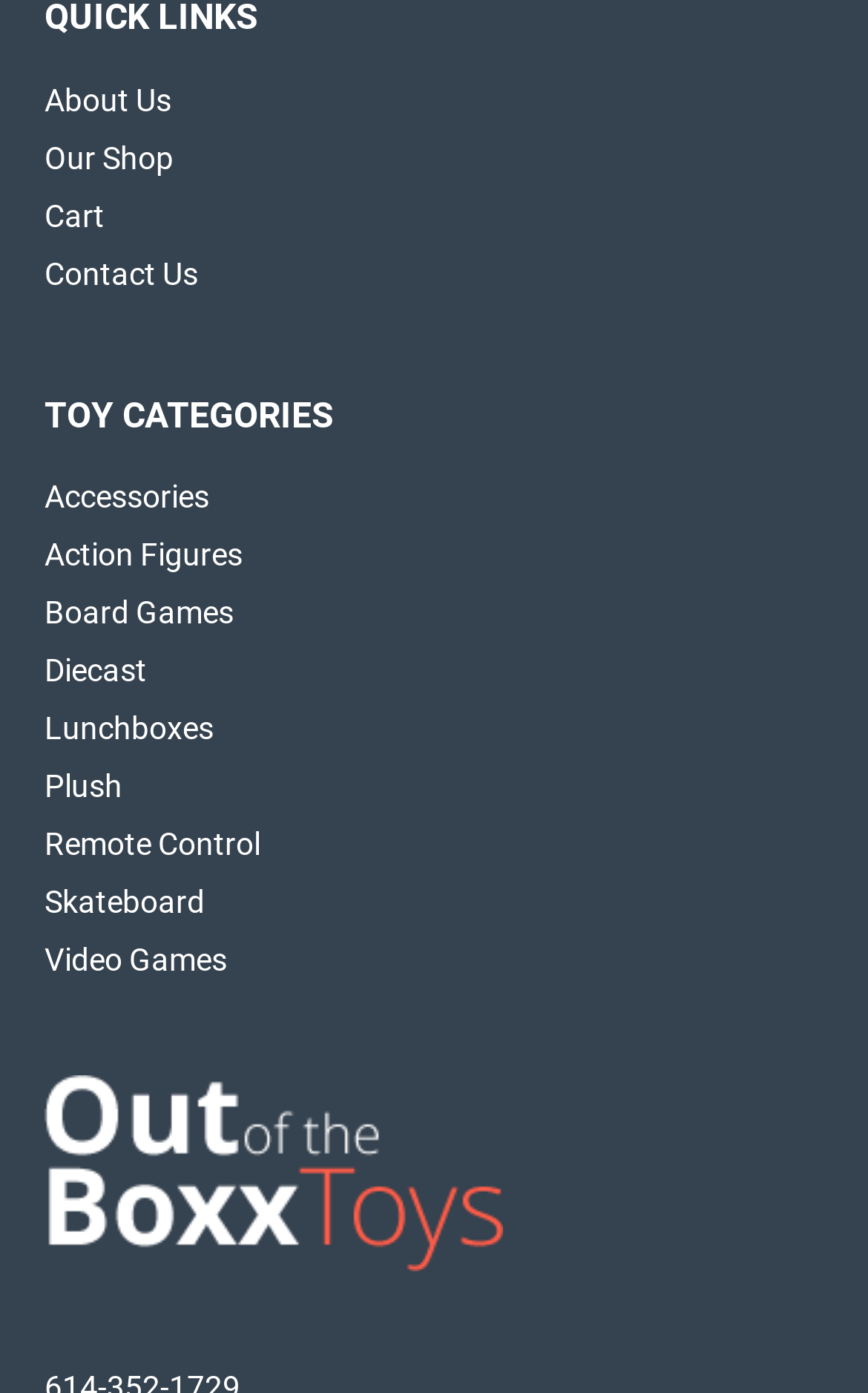How many toy categories are listed?
Refer to the image and offer an in-depth and detailed answer to the question.

There are 9 toy categories listed because there are 9 links under the 'TOY CATEGORIES' navigation element, which are 'Accessories', 'Action Figures', 'Board Games', 'Diecast', 'Lunchboxes', 'Plush', 'Remote Control', 'Skateboard', and 'Video Games'.